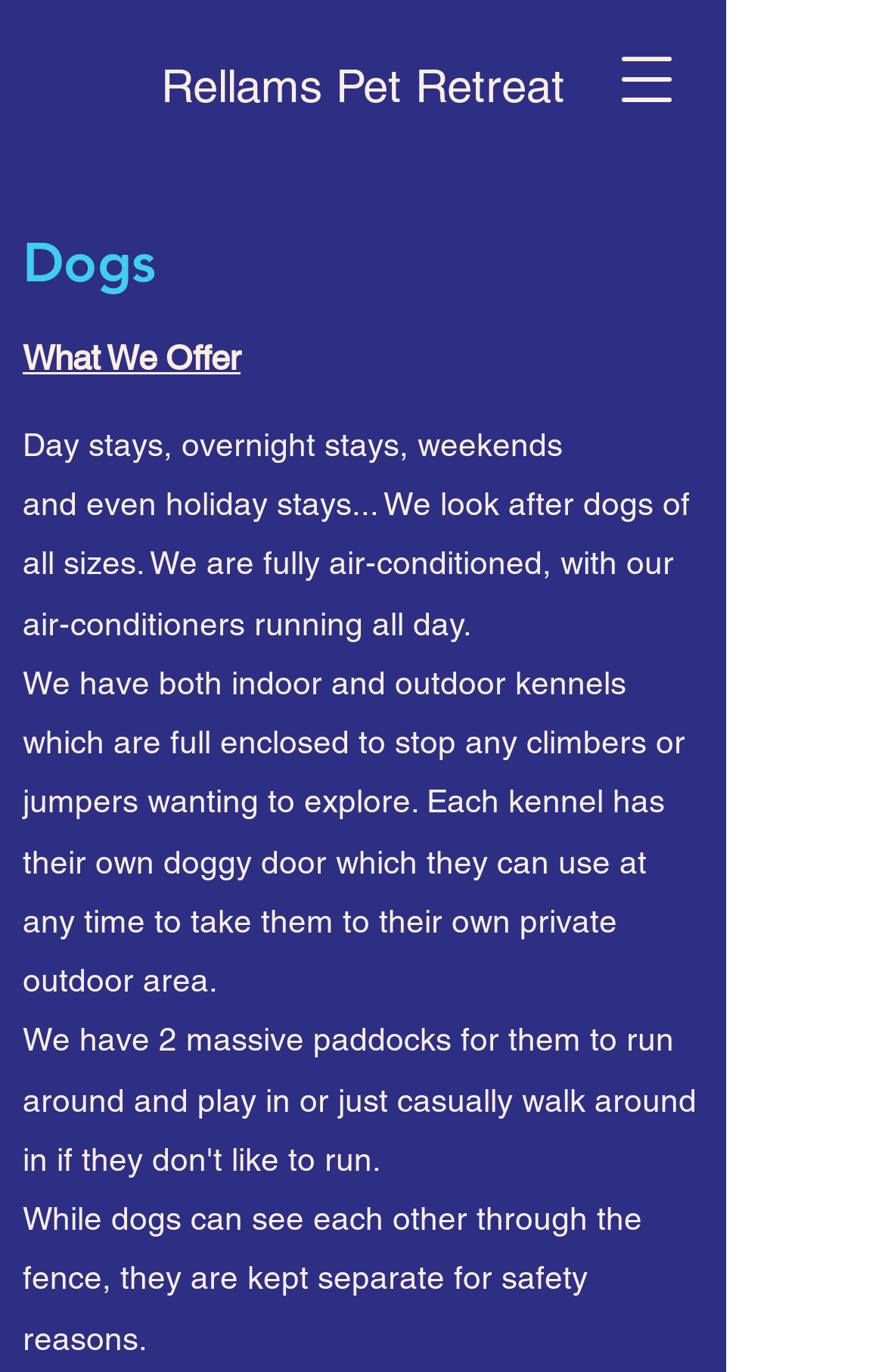Using the information from the screenshot, answer the following question thoroughly:
What is the purpose of the doggy door in each kennel?

According to the webpage, each kennel has its own doggy door, which allows dogs to access their own private outdoor area at any time.